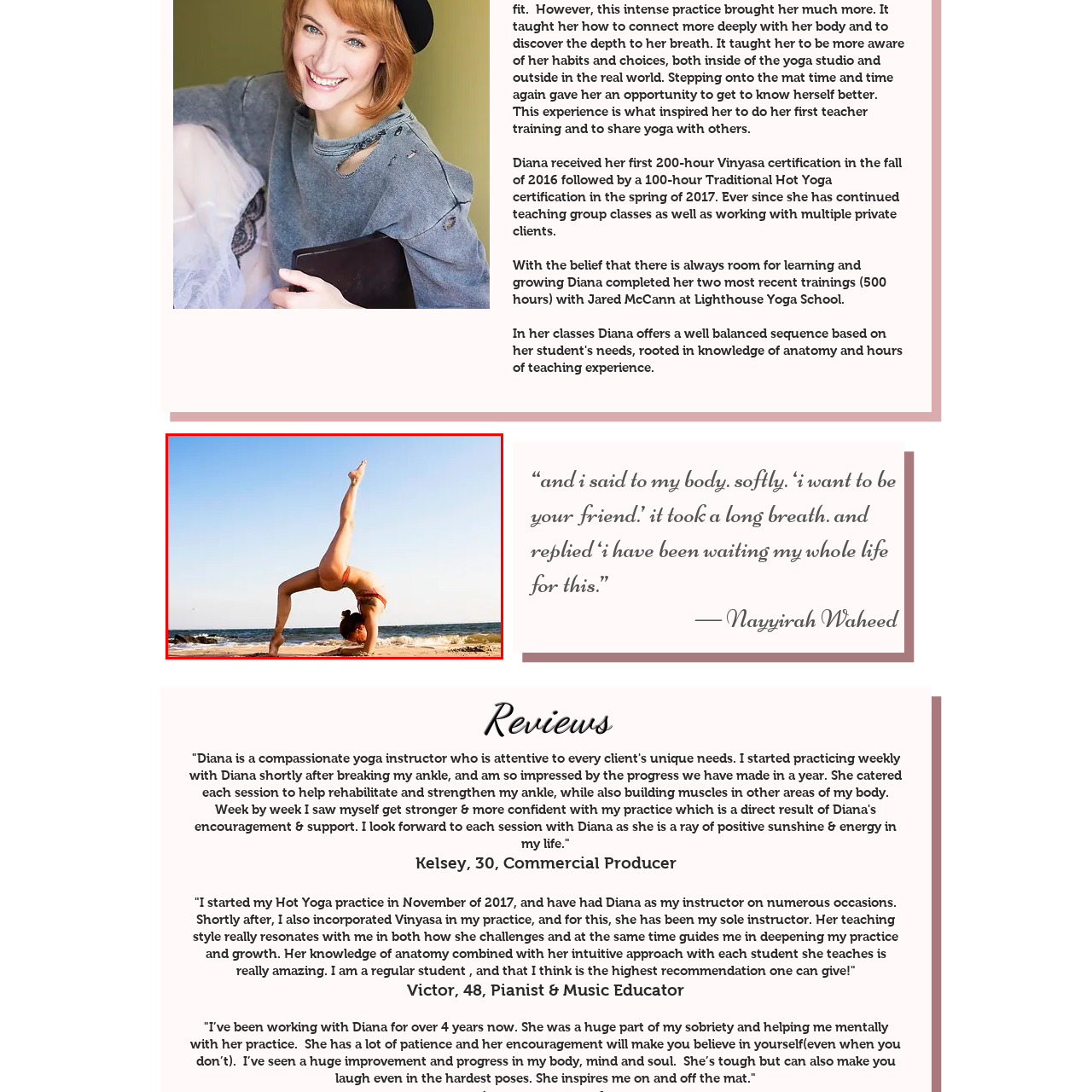How many legs of the practitioner are raised?
Focus on the image highlighted by the red bounding box and deliver a thorough explanation based on what you see.

According to the caption, the practitioner is executing a handstand with one leg raised high into the sky, which means that only one leg is lifted off the ground.